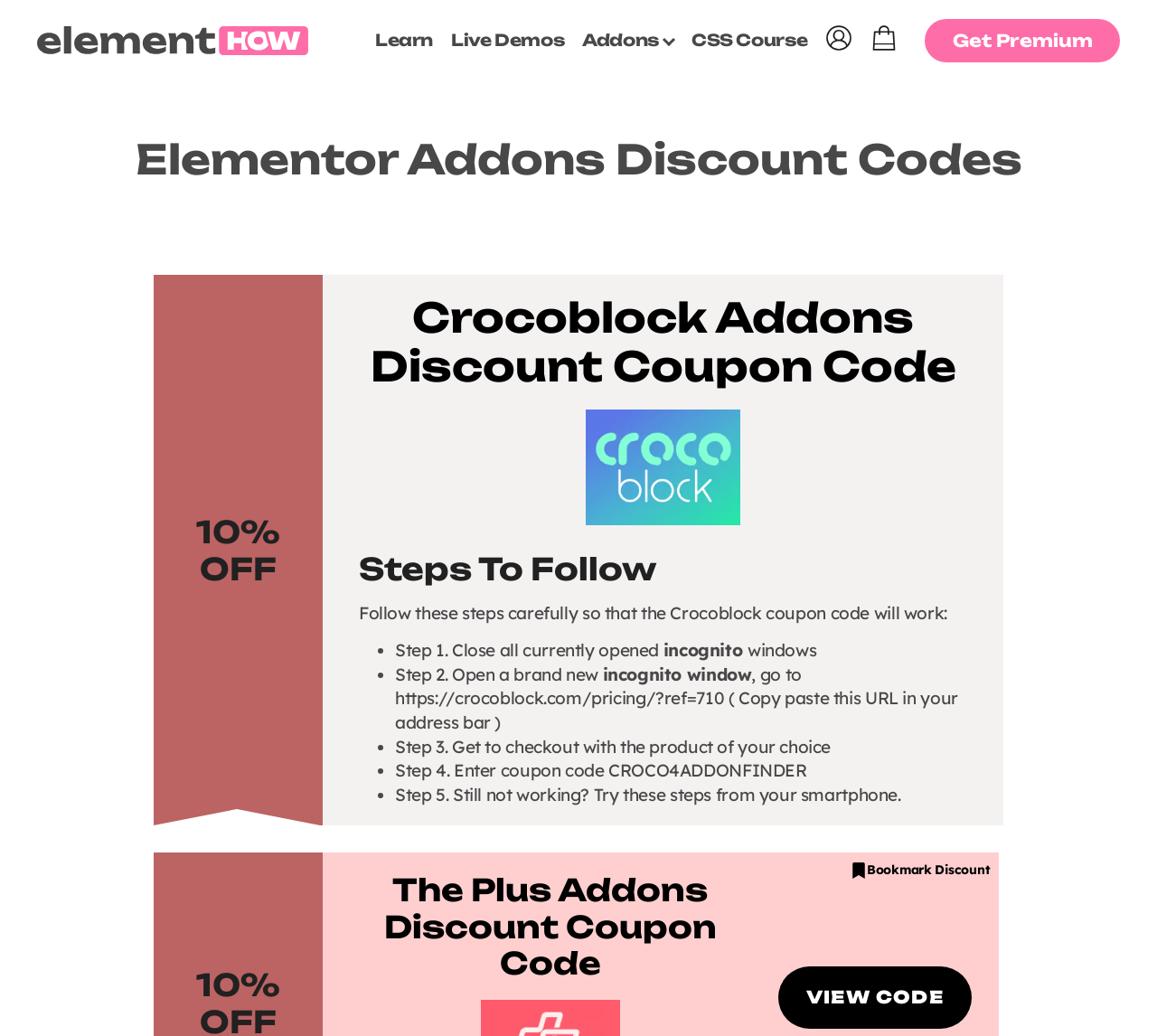By analyzing the image, answer the following question with a detailed response: What is the coupon code for Crocoblock Addons?

The coupon code is mentioned in the steps to follow section, specifically in Step 4, where it is instructed to enter the coupon code 'CROCO4ADDONFINDER'.